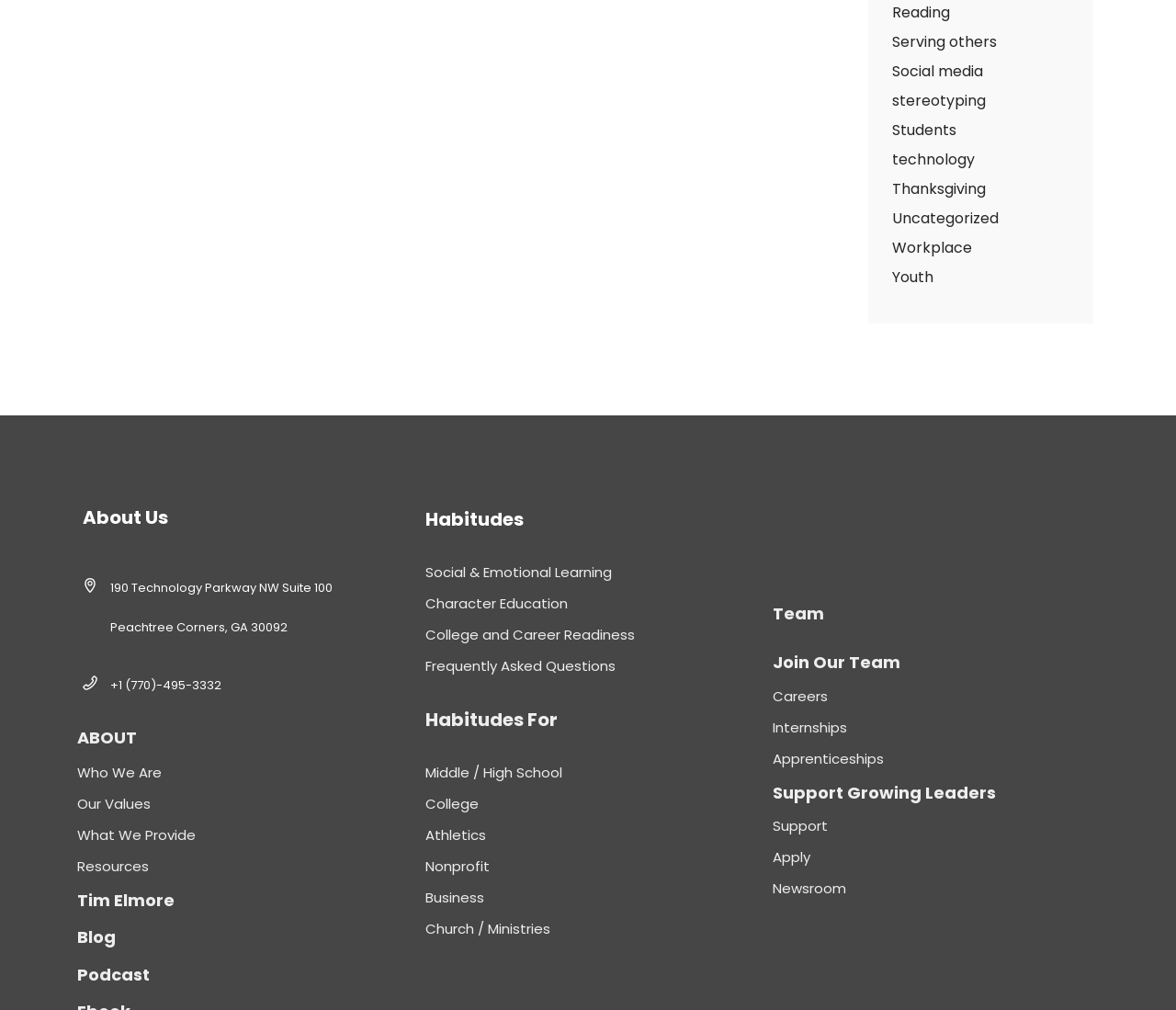Could you locate the bounding box coordinates for the section that should be clicked to accomplish this task: "Click on the '← Spinning with Celebration' link".

None